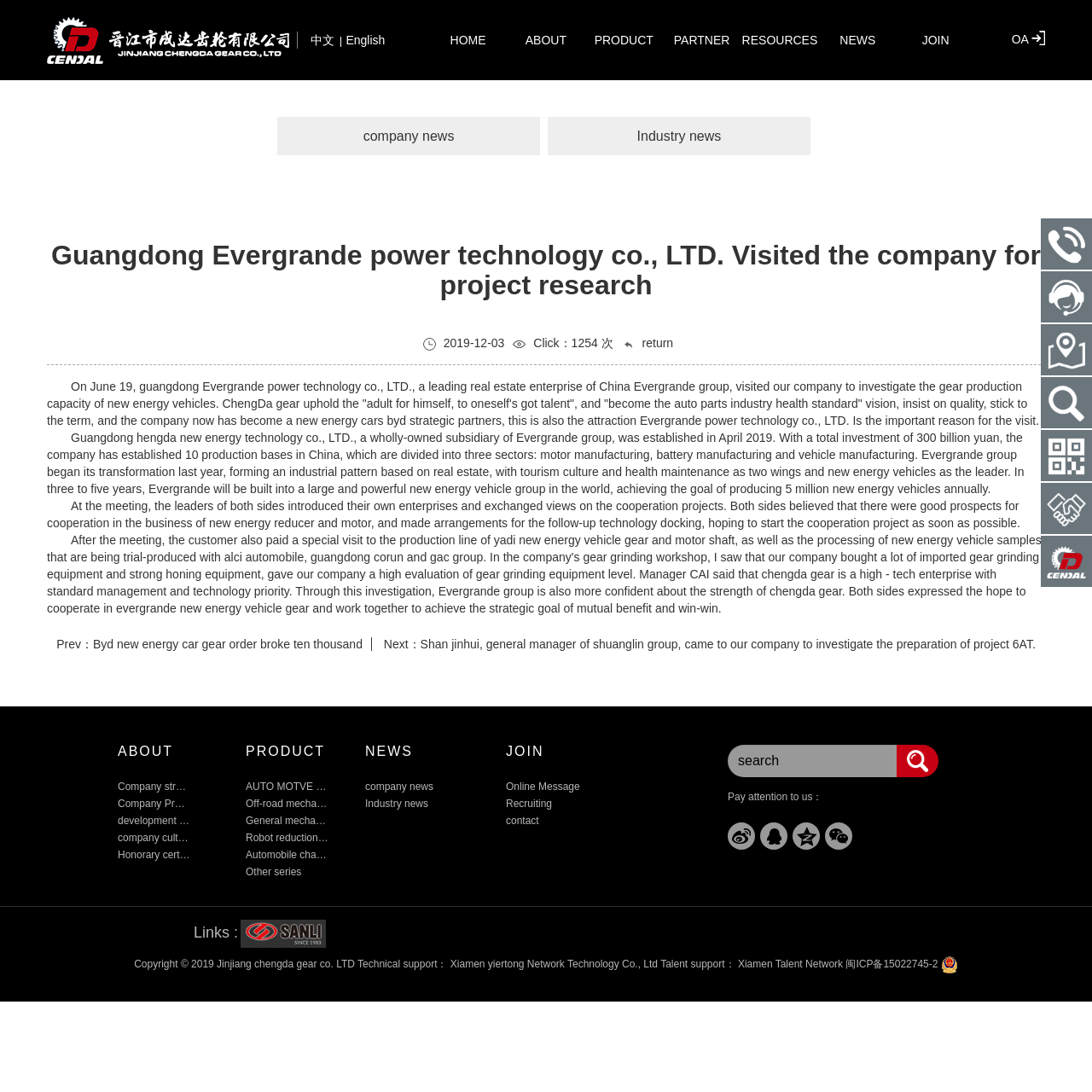Identify the bounding box of the HTML element described as: "Robot reduction gear".

[0.225, 0.759, 0.303, 0.775]